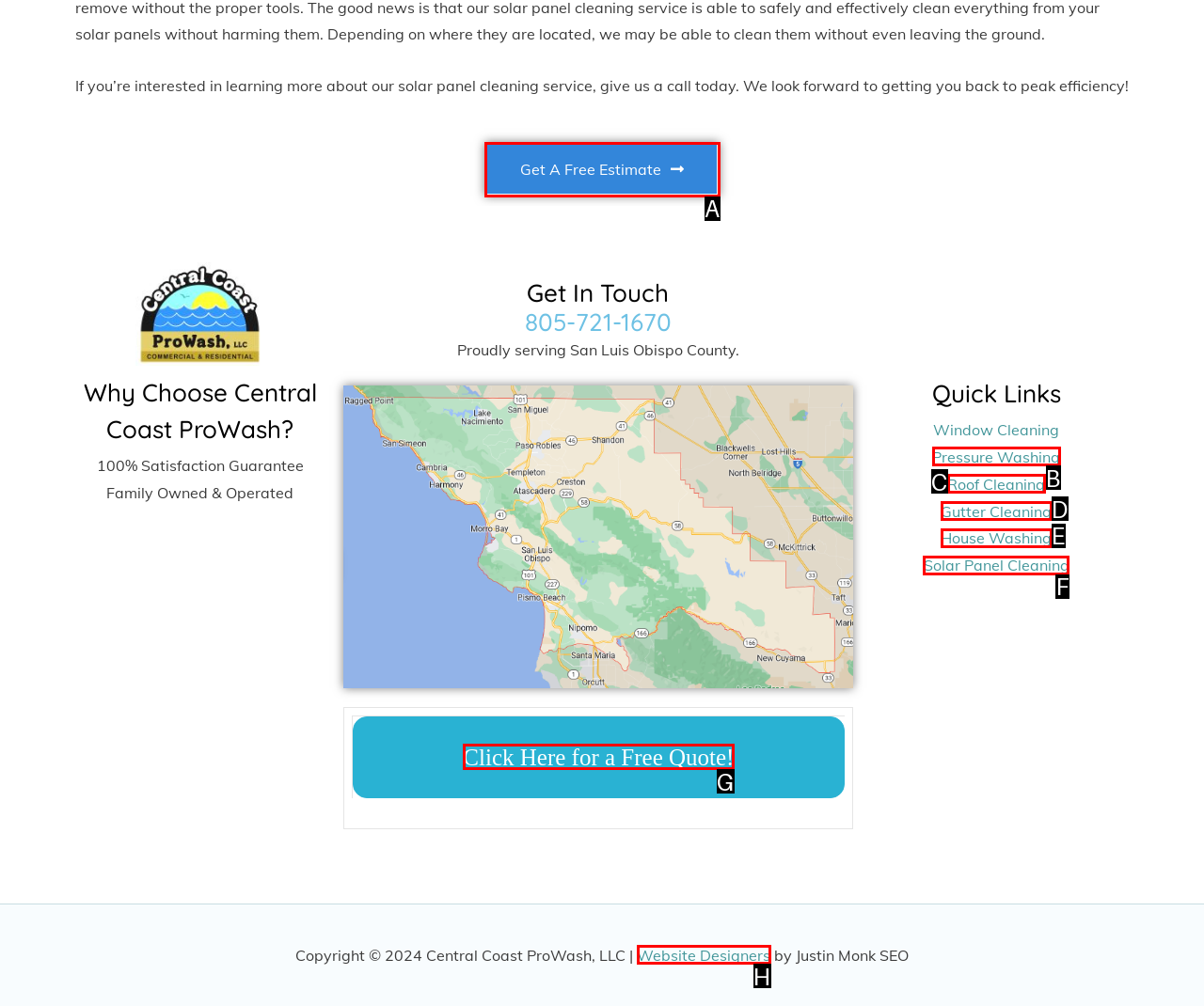From the options provided, determine which HTML element best fits the description: Solar Panel Cleaning. Answer with the correct letter.

F